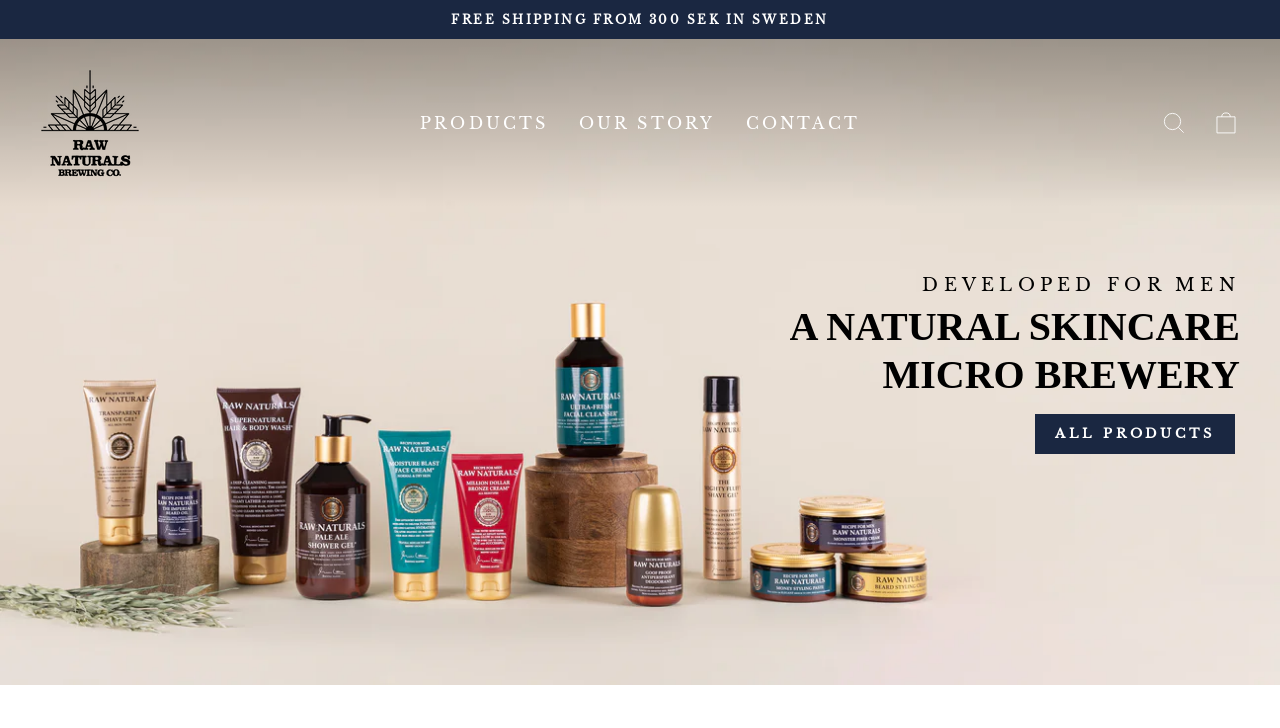Is there a search function on the webpage? Analyze the screenshot and reply with just one word or a short phrase.

Yes